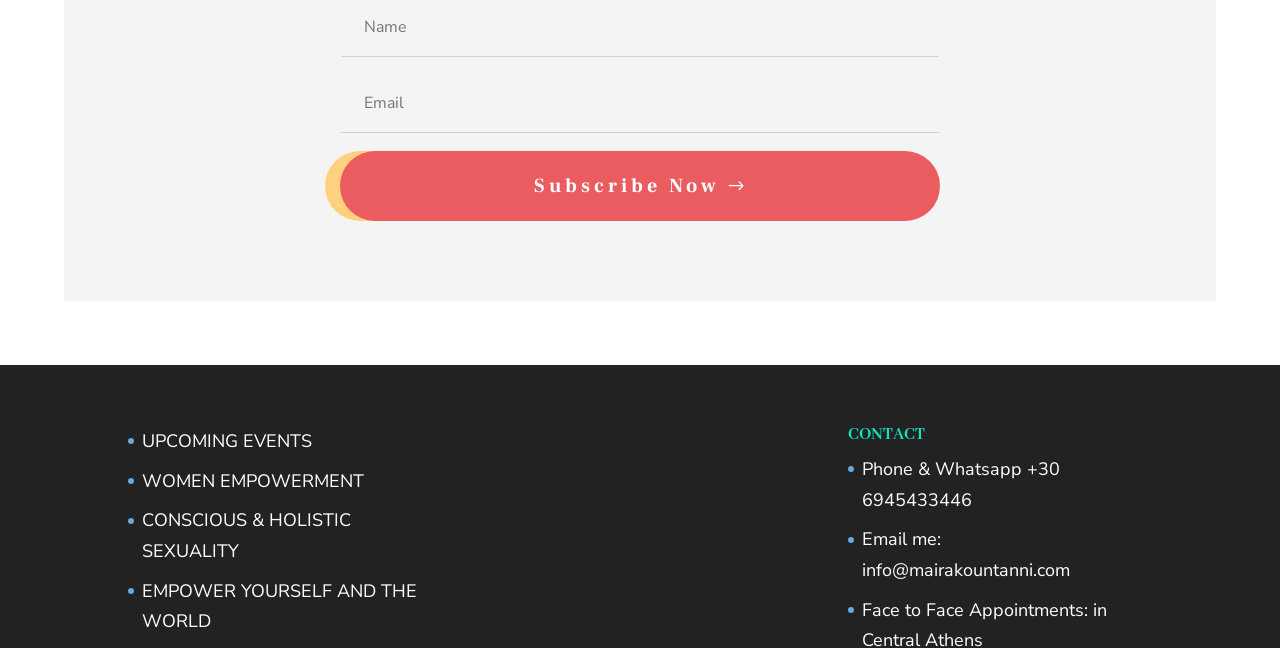Give a one-word or phrase response to the following question: What is the purpose of the textbox?

Input